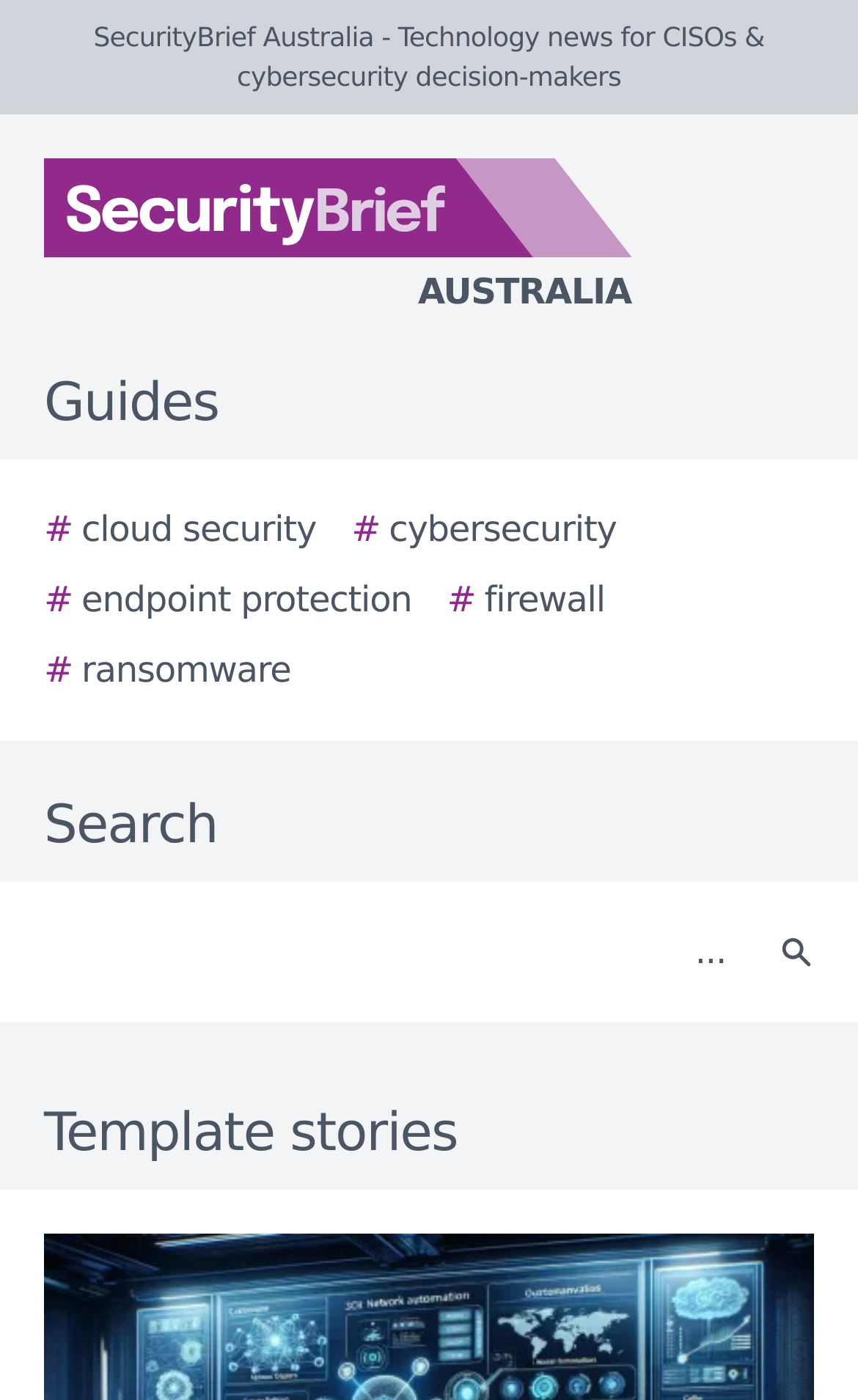What is the purpose of the textbox?
Answer briefly with a single word or phrase based on the image.

Search